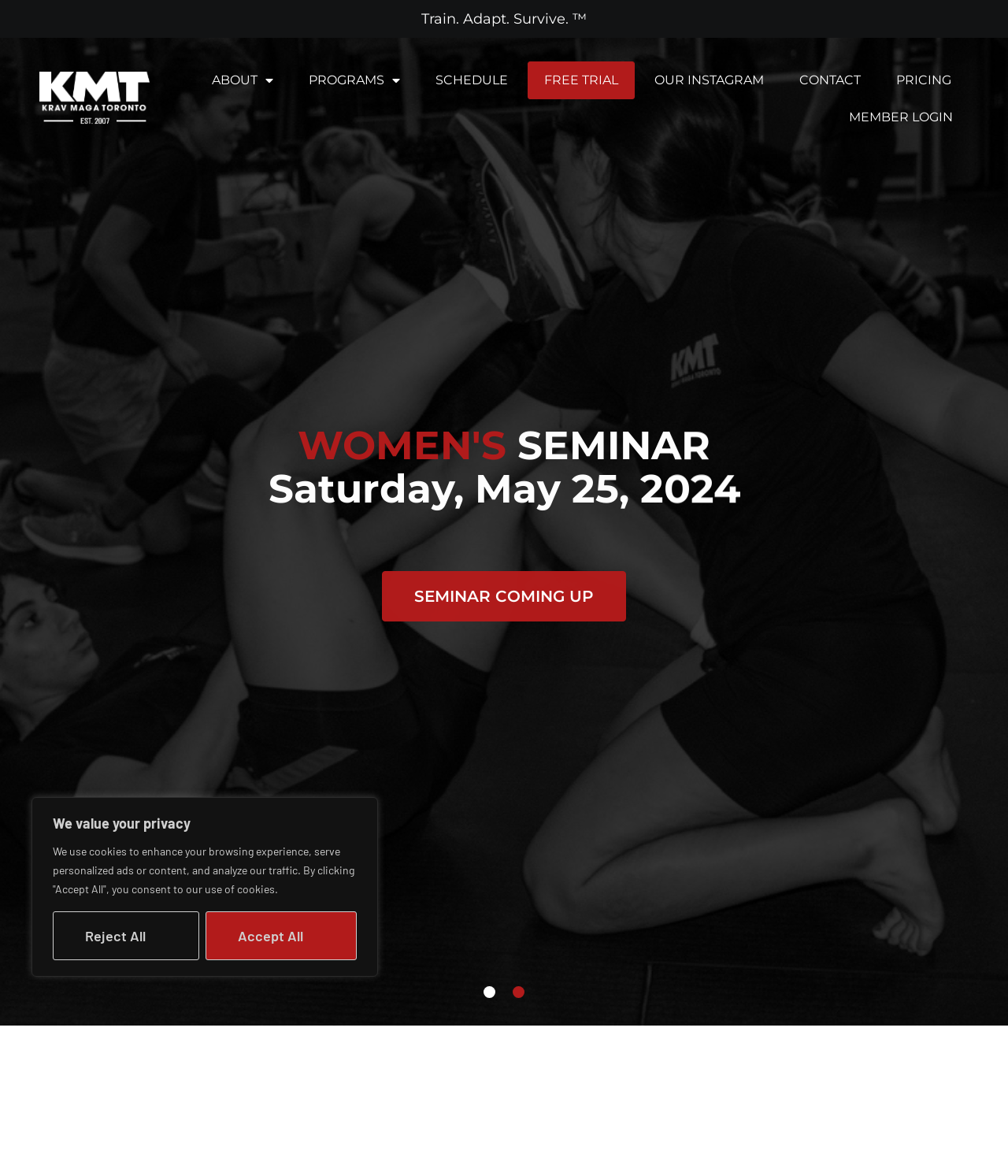Find the bounding box coordinates of the clickable area required to complete the following action: "Click the 'FREE TRIAL' link".

[0.523, 0.052, 0.629, 0.084]